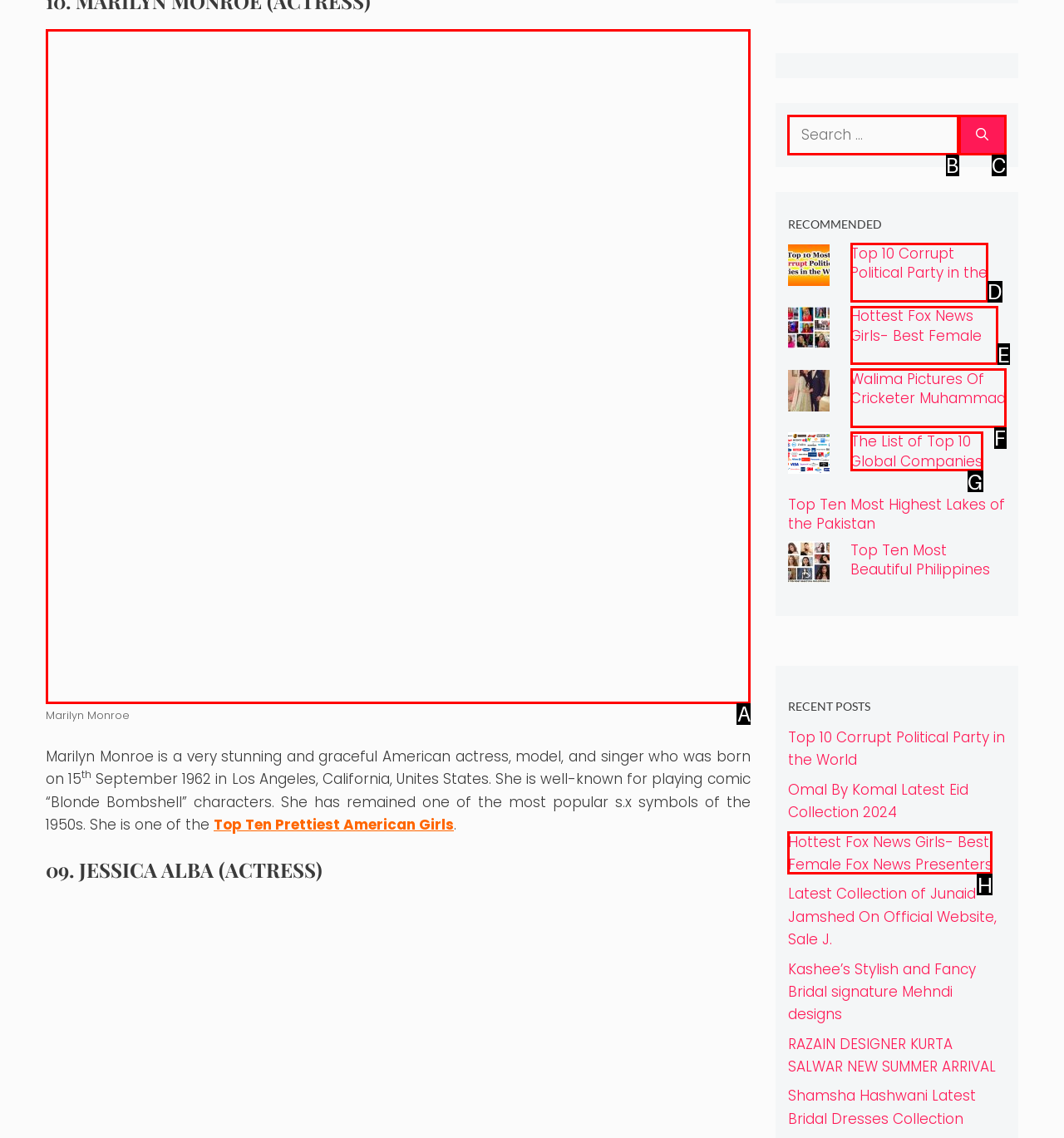From the choices provided, which HTML element best fits the description: parent_node: Marilyn Monroe? Answer with the appropriate letter.

A